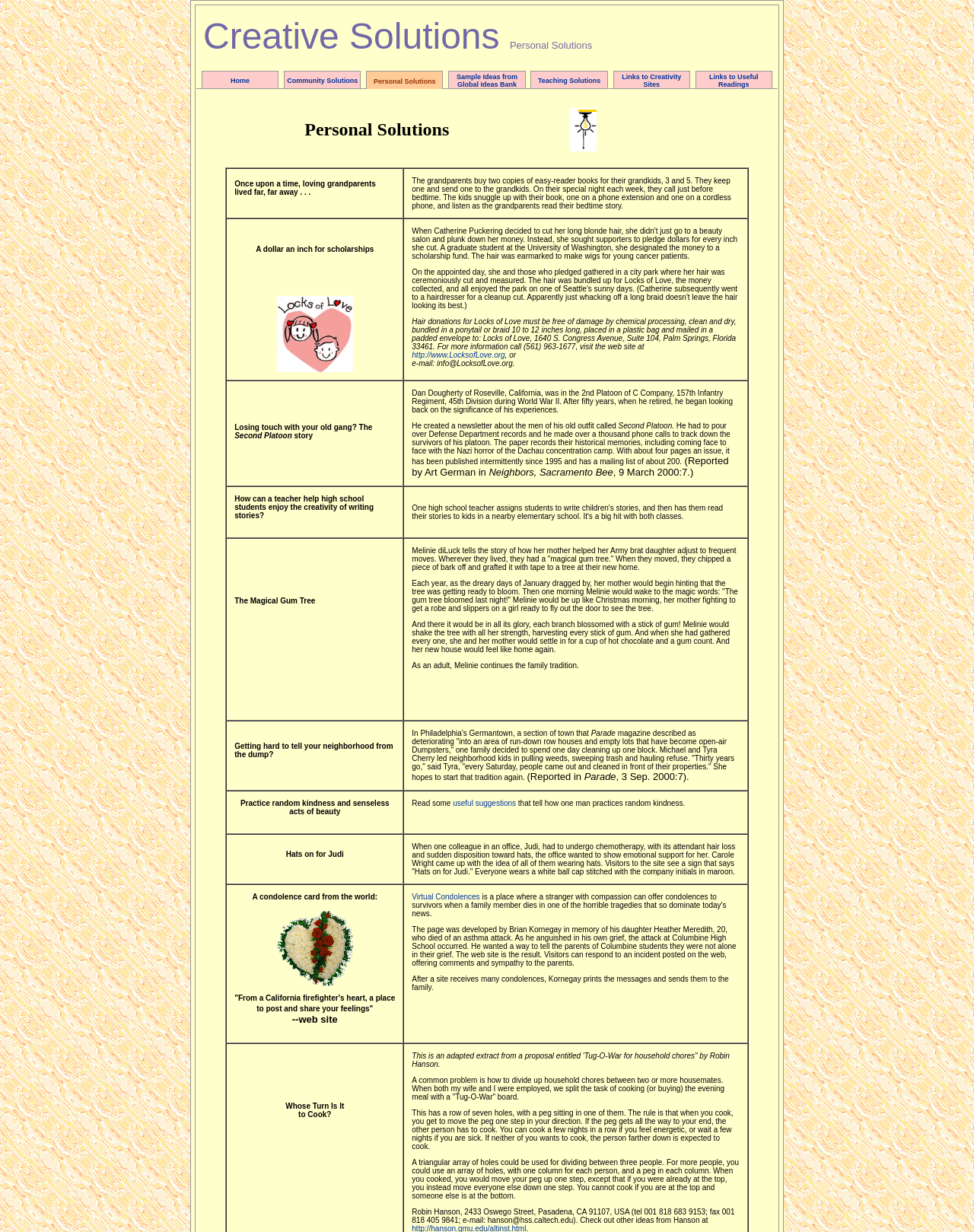Determine the bounding box coordinates of the section I need to click to execute the following instruction: "Check the 'Teaching Solutions' link". Provide the coordinates as four float numbers between 0 and 1, i.e., [left, top, right, bottom].

[0.552, 0.062, 0.617, 0.069]